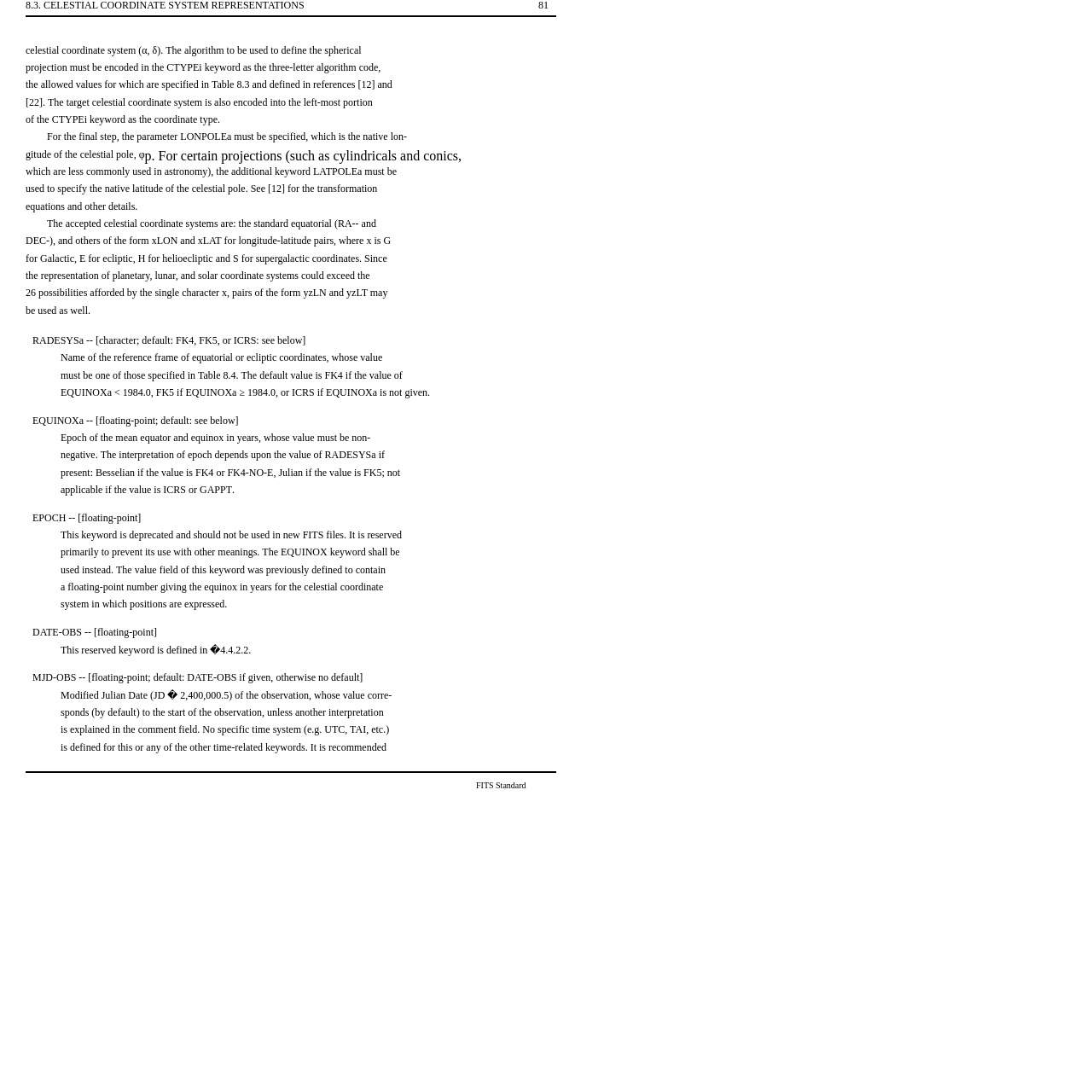What is the celestial coordinate system?
Refer to the screenshot and deliver a thorough answer to the question presented.

Based on the text, it is mentioned that the algorithm to be used to define the spherical projection must be encoded in the CTYPE i keyword. This suggests that the celestial coordinate system is related to spherical projection.